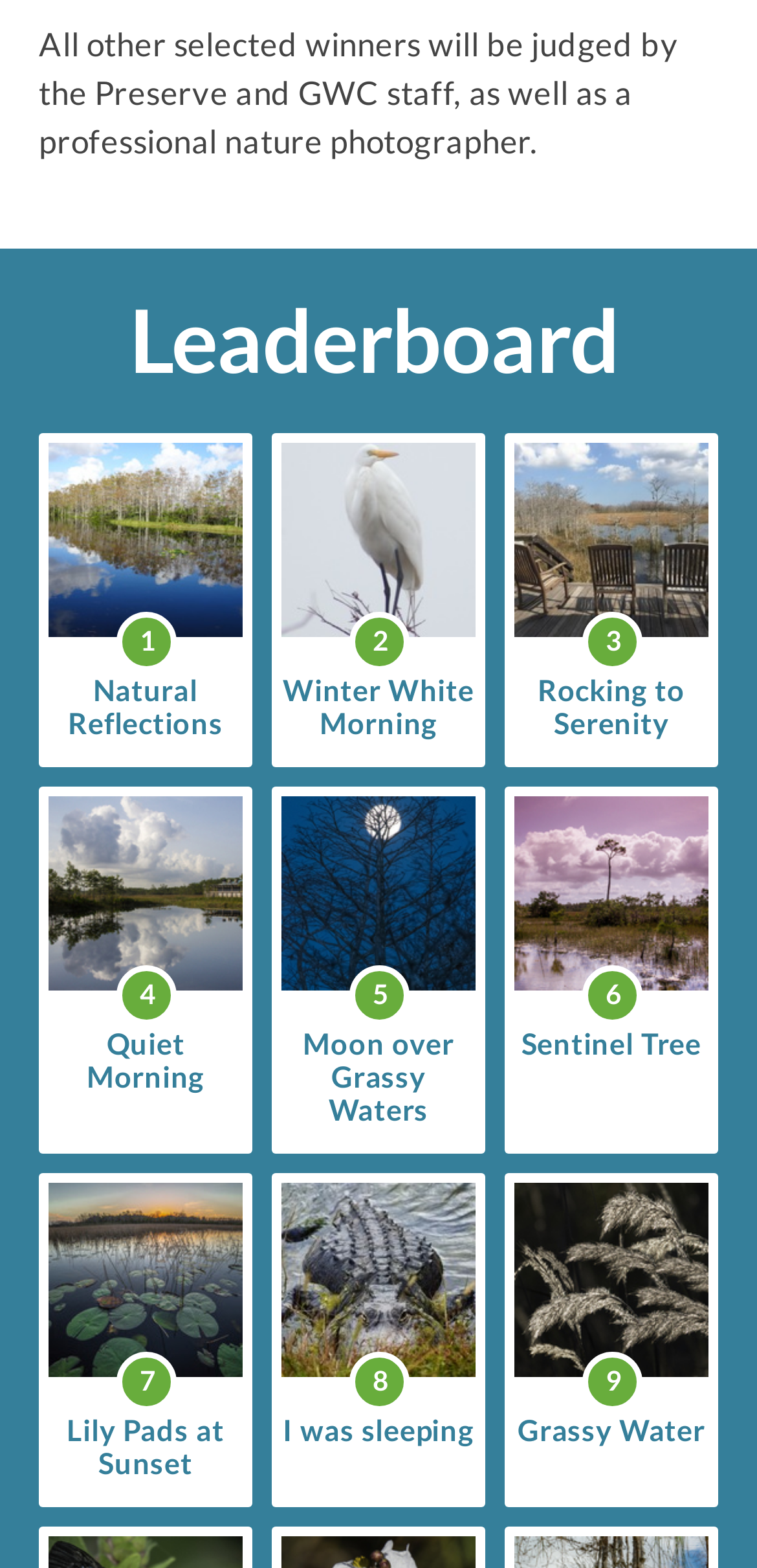Please indicate the bounding box coordinates of the element's region to be clicked to achieve the instruction: "Open Quiet Morning". Provide the coordinates as four float numbers between 0 and 1, i.e., [left, top, right, bottom].

[0.064, 0.616, 0.32, 0.697]